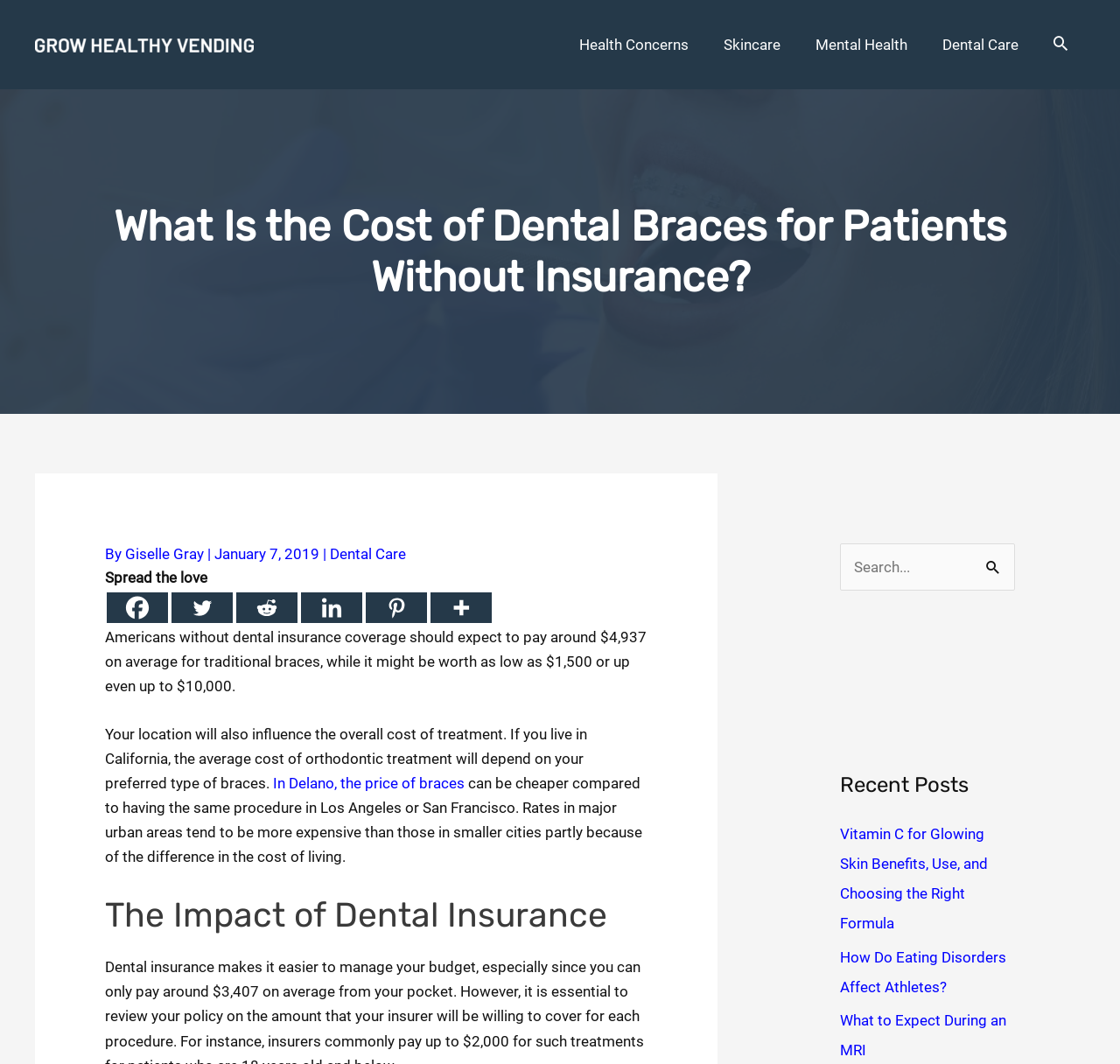What factors influence the overall cost of orthodontic treatment?
Analyze the image and provide a thorough answer to the question.

According to the webpage, the location where you live will influence the overall cost of treatment, with cities like Delano having cheaper rates compared to major urban areas like Los Angeles or San Francisco.